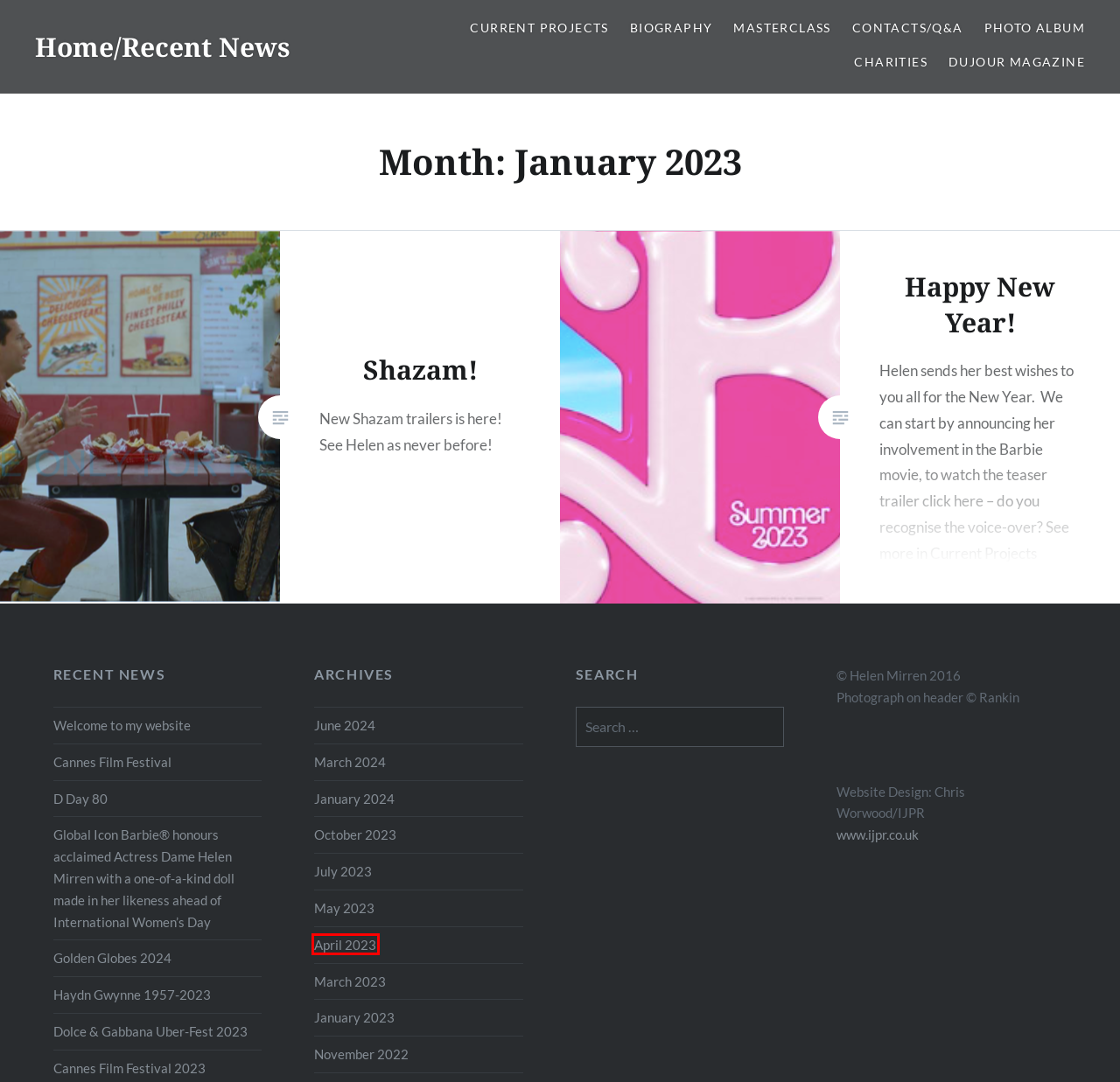With the provided screenshot showing a webpage and a red bounding box, determine which webpage description best fits the new page that appears after clicking the element inside the red box. Here are the options:
A. D Day 80 – Home/Recent News
B. MasterClass – Home/Recent News
C. April 2023 – Home/Recent News
D. March 2023 – Home/Recent News
E. Shazam! – Home/Recent News
F. IJPR - Ian Johnson Publicity | Creative Publicity for the international Television market
G. Welcome to my website – Home/Recent News
H. Contacts/Q&A – Home/Recent News

C